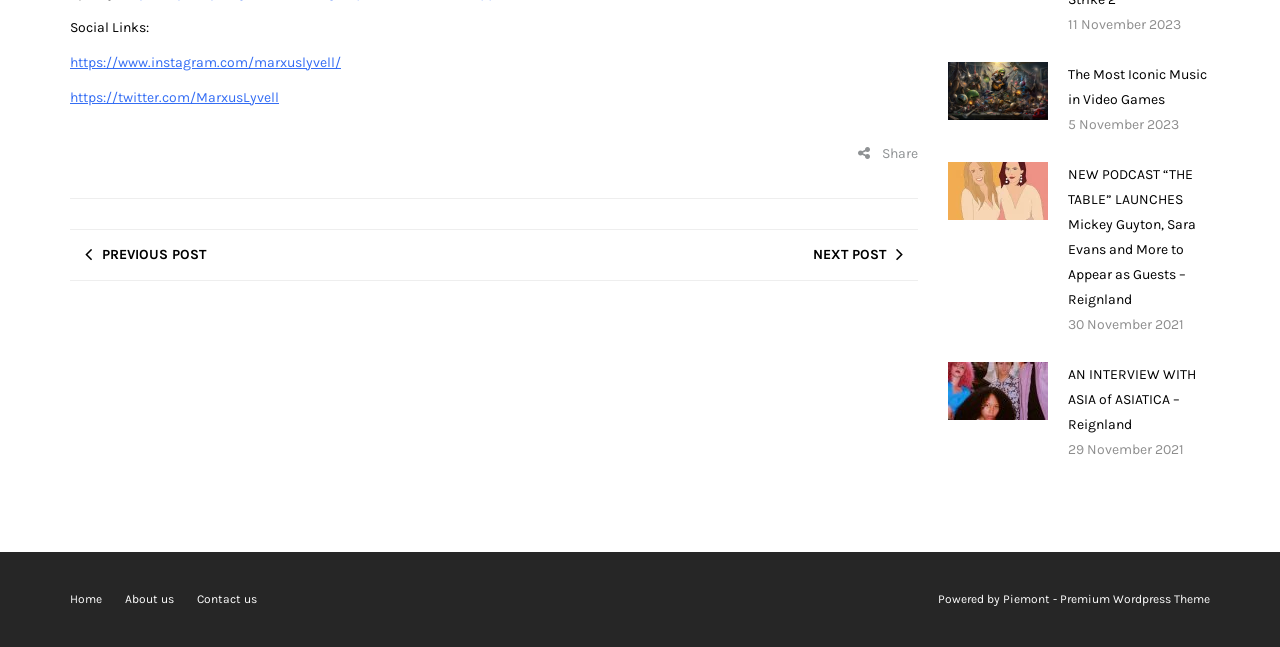Predict the bounding box for the UI component with the following description: "Share".

[0.67, 0.223, 0.717, 0.25]